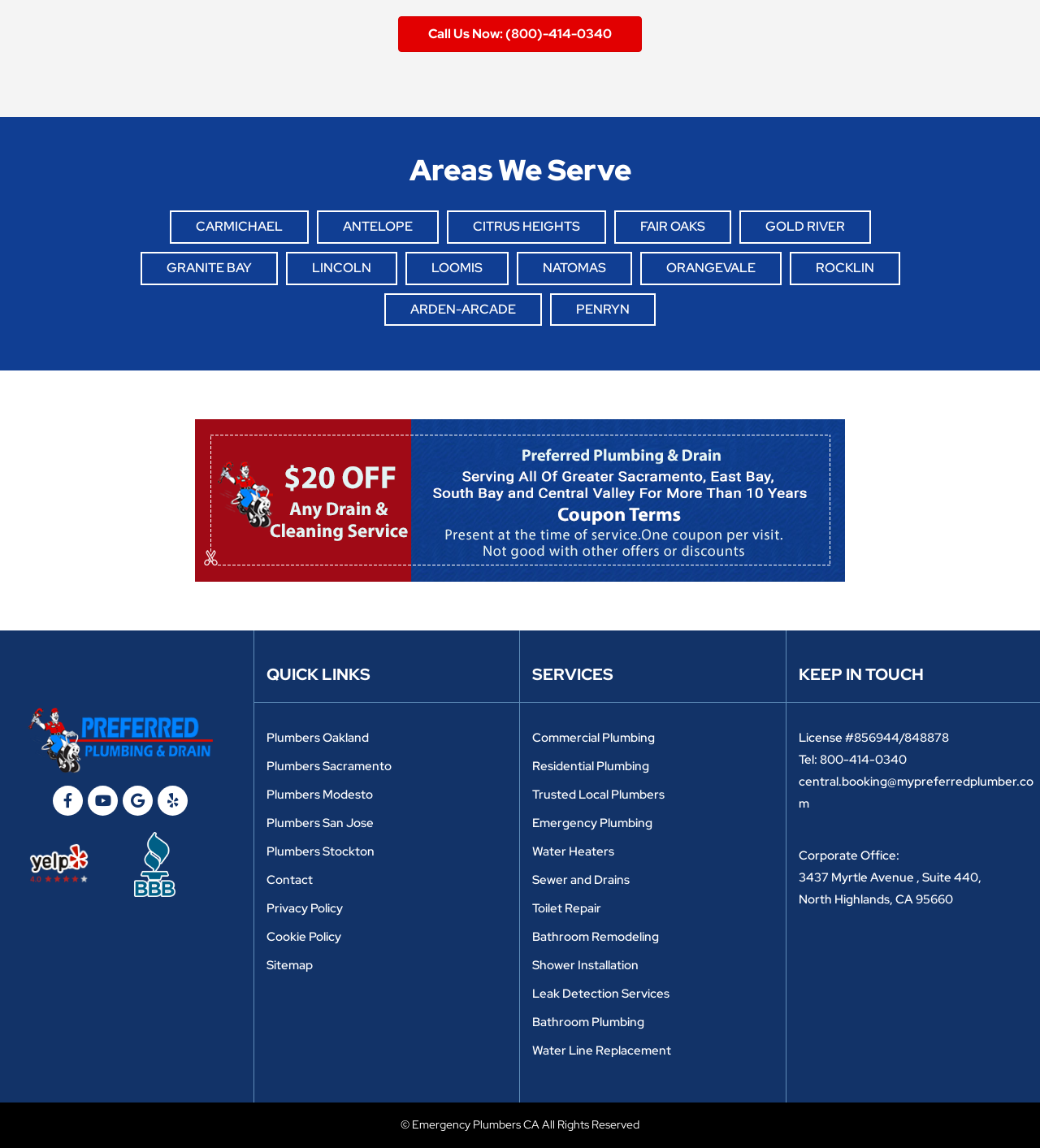What areas does the plumbing service cover?
Look at the screenshot and provide an in-depth answer.

The webpage lists multiple areas that the plumbing service covers, including Carmichael, Antelope, Citrus Heights, Fair Oaks, Gold River, Granite Bay, Lincoln, Loomis, Natomas, Orangevale, Rocklin, and more.